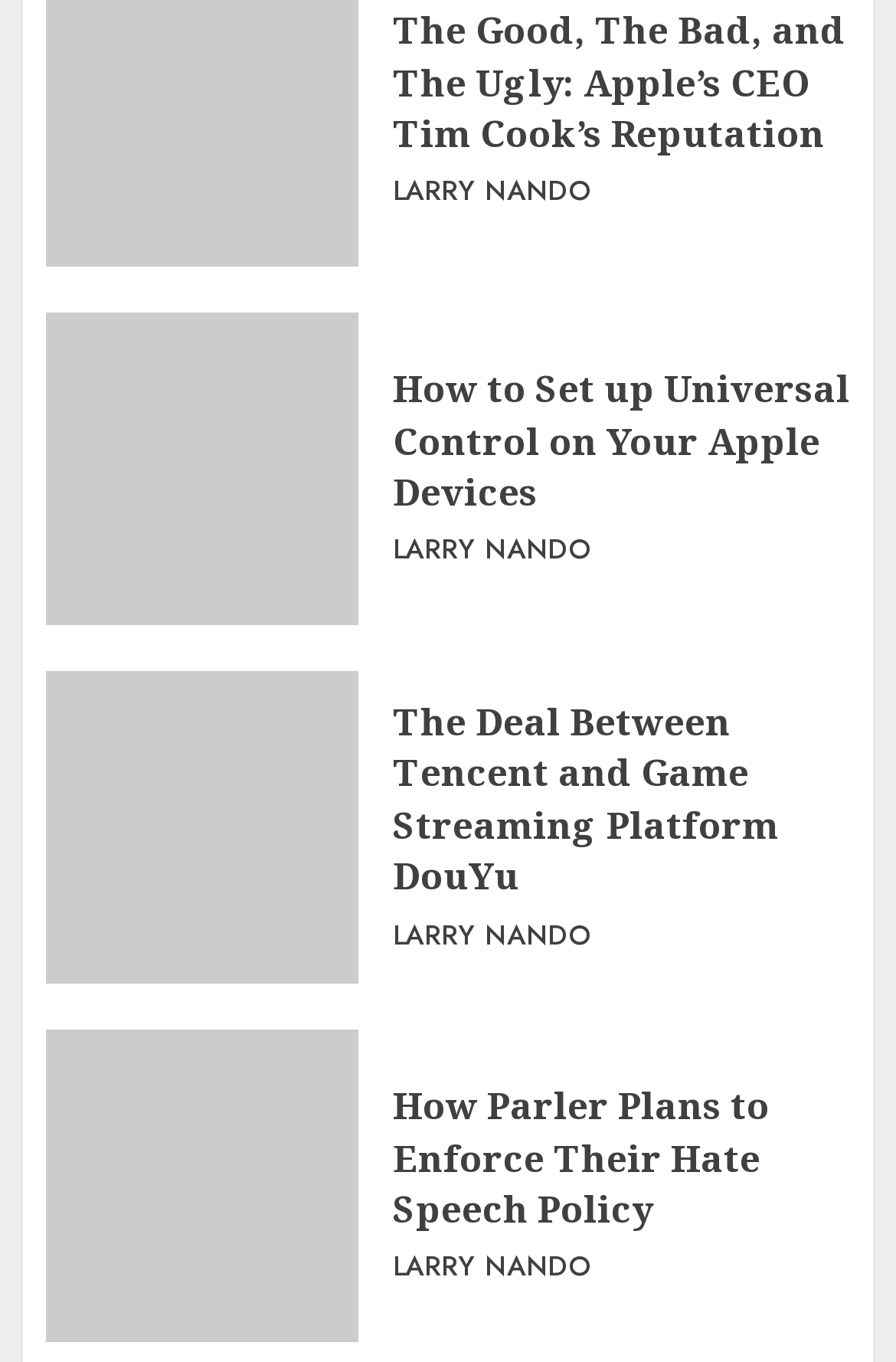Please identify the coordinates of the bounding box for the clickable region that will accomplish this instruction: "Visit LARRY NANDO's page".

[0.438, 0.129, 0.661, 0.157]